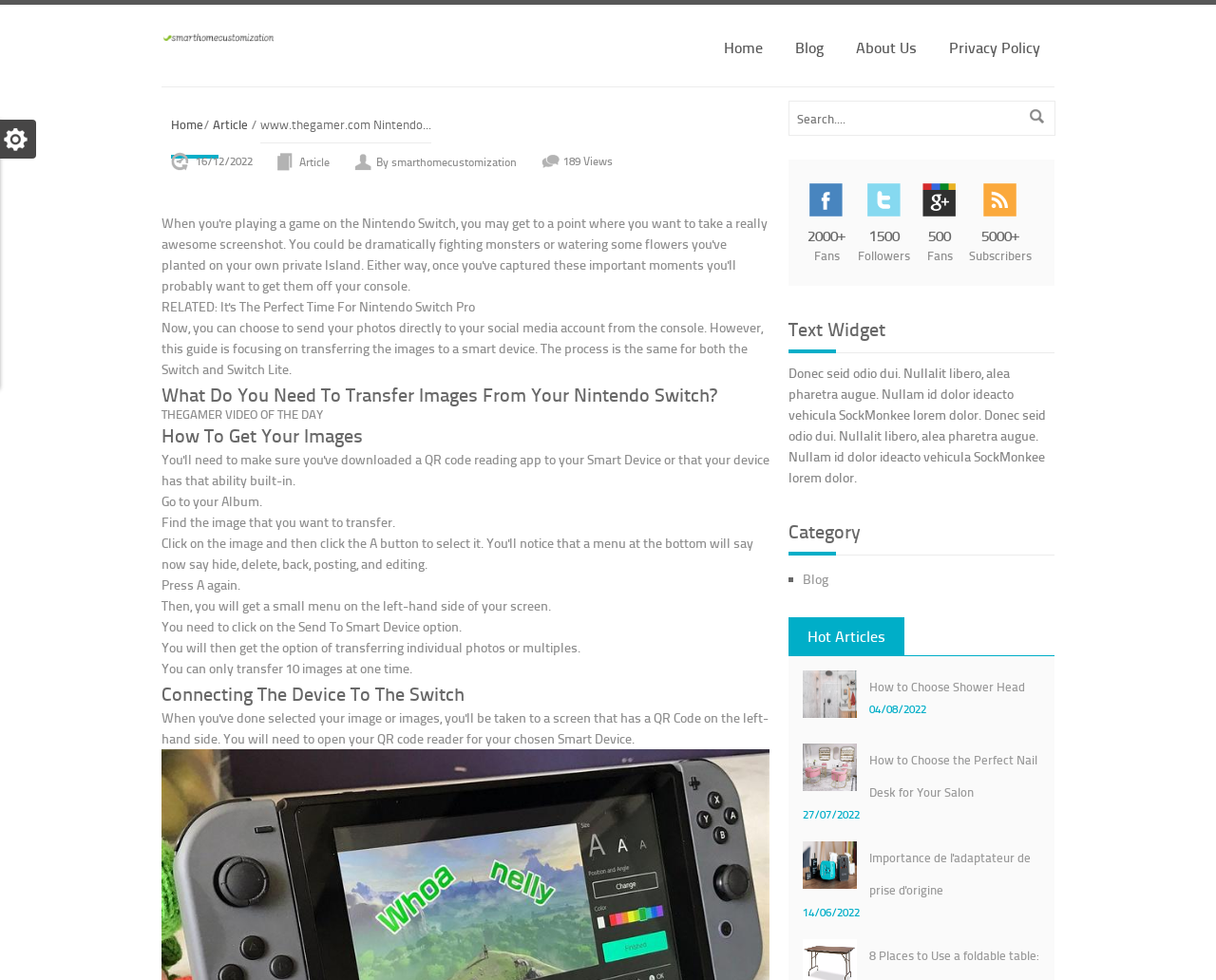Create a detailed narrative describing the layout and content of the webpage.

This webpage is about transferring game photos from a Nintendo Switch to a smart device. At the top, there is a navigation menu with links to "Home", "Blog", "About Us", and "Privacy Policy". Below the navigation menu, there is a heading that displays the title of the article, "Nintendo Switch: How To Transfer Your Game Photos To Your Smart Device". 

To the right of the title, there is a date "16/12/2022" and the author's name "smarthomecustomization". Below the title, there is a paragraph of text that explains the process of transferring images from the Nintendo Switch to a smart device.

The main content of the webpage is divided into sections, each with a heading. The first section is "What Do You Need To Transfer Images From Your Nintendo Switch?" followed by a series of steps to transfer images, including going to the Album, finding the image, pressing A, and selecting the "Send To Smart Device" option.

The next section is "Connecting The Device To The Switch", but it does not contain any text. Below this section, there is a search bar with a button to the right. 

On the right-hand side of the webpage, there are several sections. The first section displays the number of fans, followers, and subscribers. Below this section, there is a "Text Widget" with a heading and a block of text. 

The next section is categorized as "Category" and contains a link to "Blog". Below this section, there is a "Hot Articles" section that displays three articles with images, headings, and dates. Each article has a link to read more.